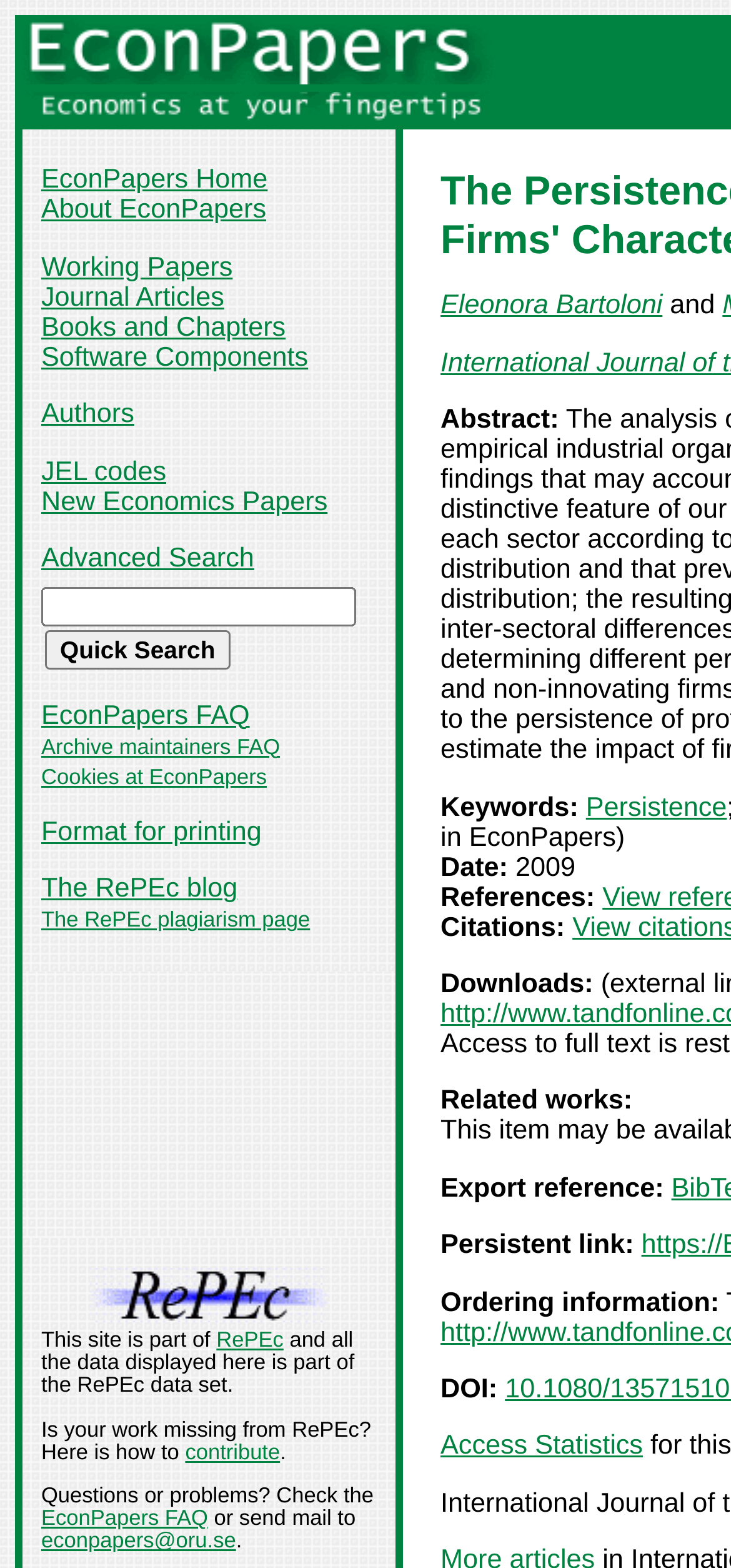What is the name of the website?
Using the details shown in the screenshot, provide a comprehensive answer to the question.

The name of the website can be found in the top-left corner of the webpage, where it says 'EconPapers' in a layout table cell.